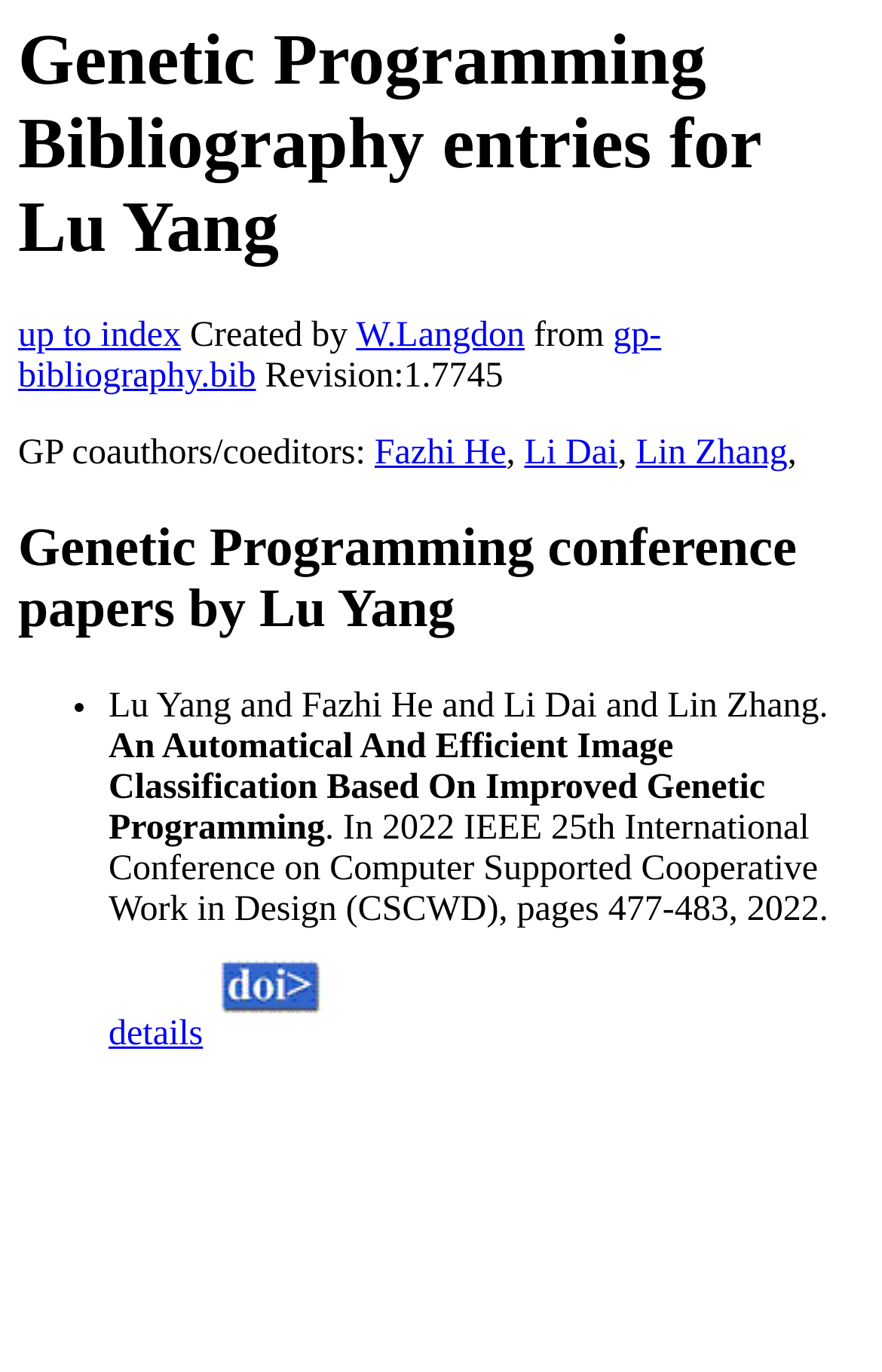Find the bounding box of the UI element described as: "up to index". The bounding box coordinates should be given as four float values between 0 and 1, i.e., [left, top, right, bottom].

[0.021, 0.231, 0.205, 0.259]